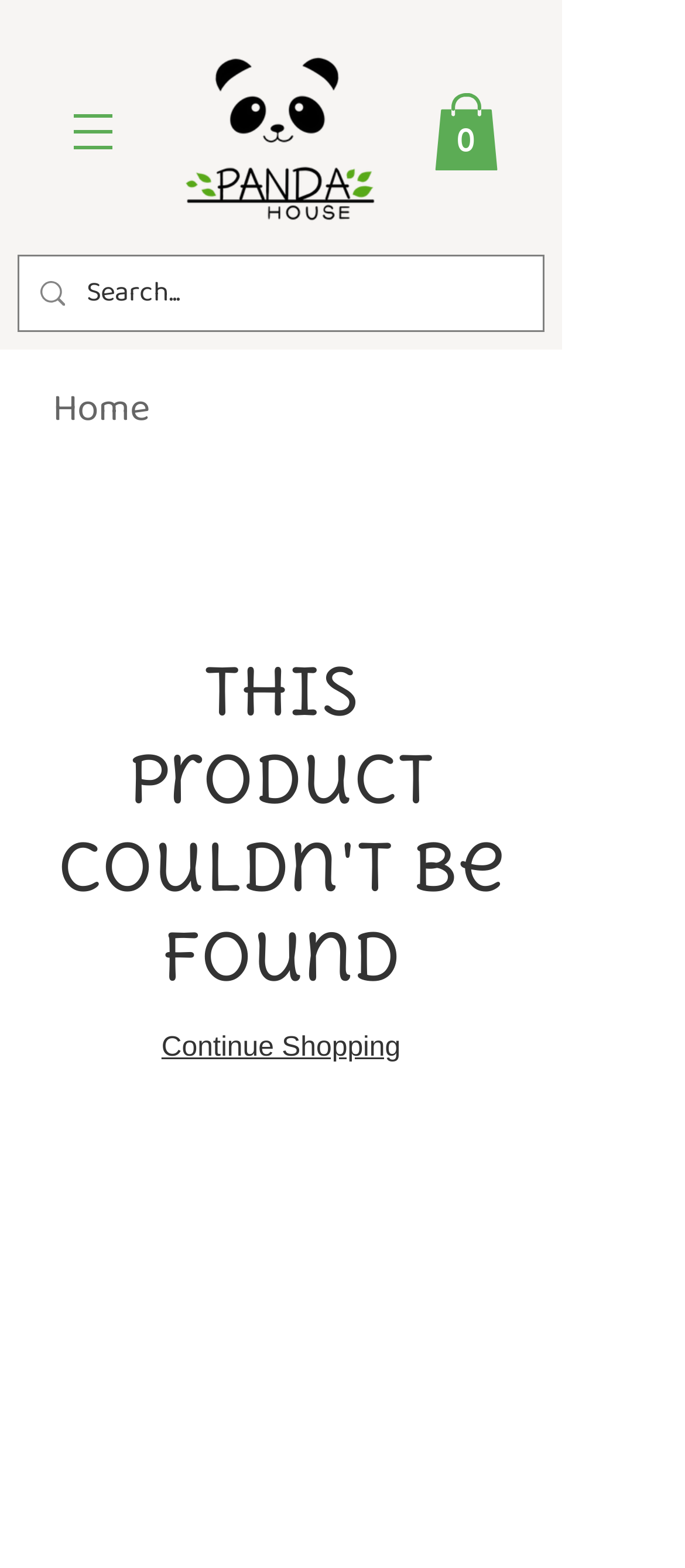Is the navigation menu currently open?
Can you provide an in-depth and detailed response to the question?

There is a button with the text 'Open navigation menu' which suggests that the navigation menu is not currently open, and needs to be opened by clicking the button.